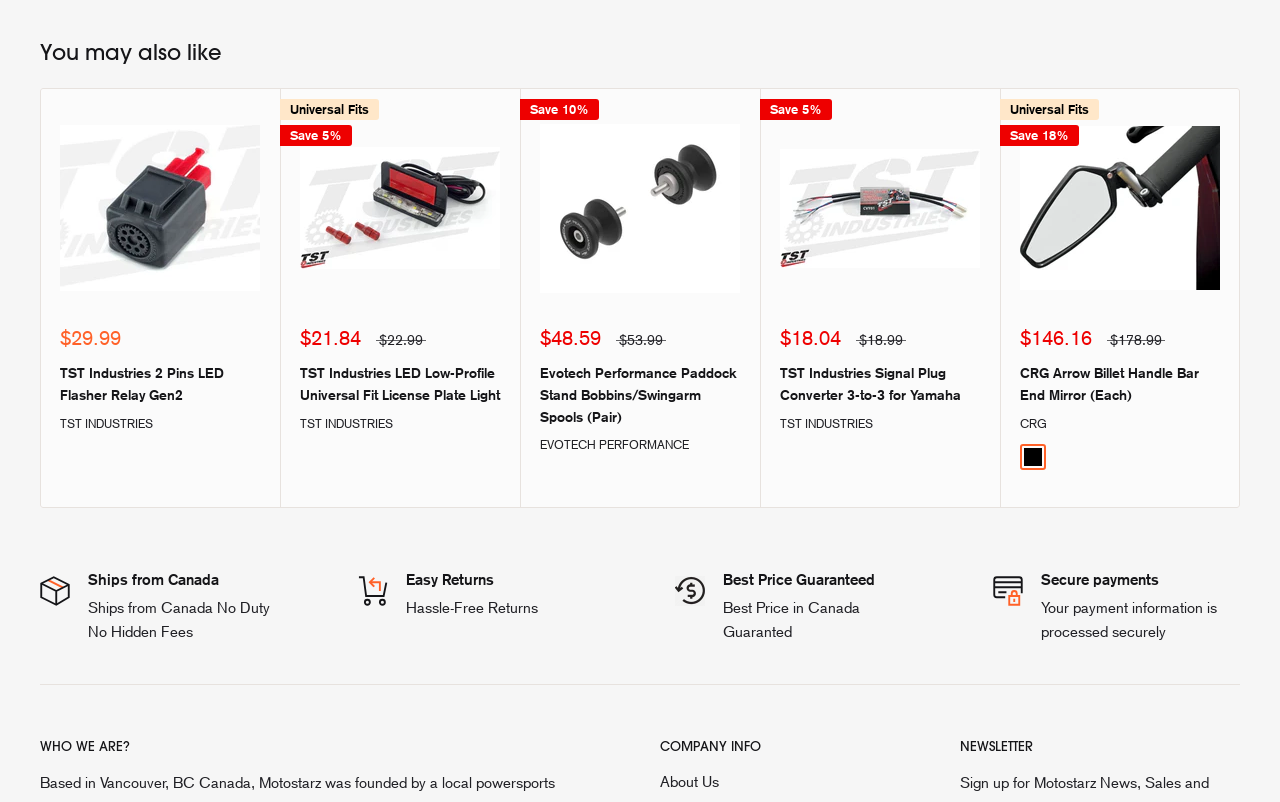Please provide the bounding box coordinates for the element that needs to be clicked to perform the following instruction: "Subscribe to the newsletter". The coordinates should be given as four float numbers between 0 and 1, i.e., [left, top, right, bottom].

[0.75, 0.92, 0.807, 0.941]